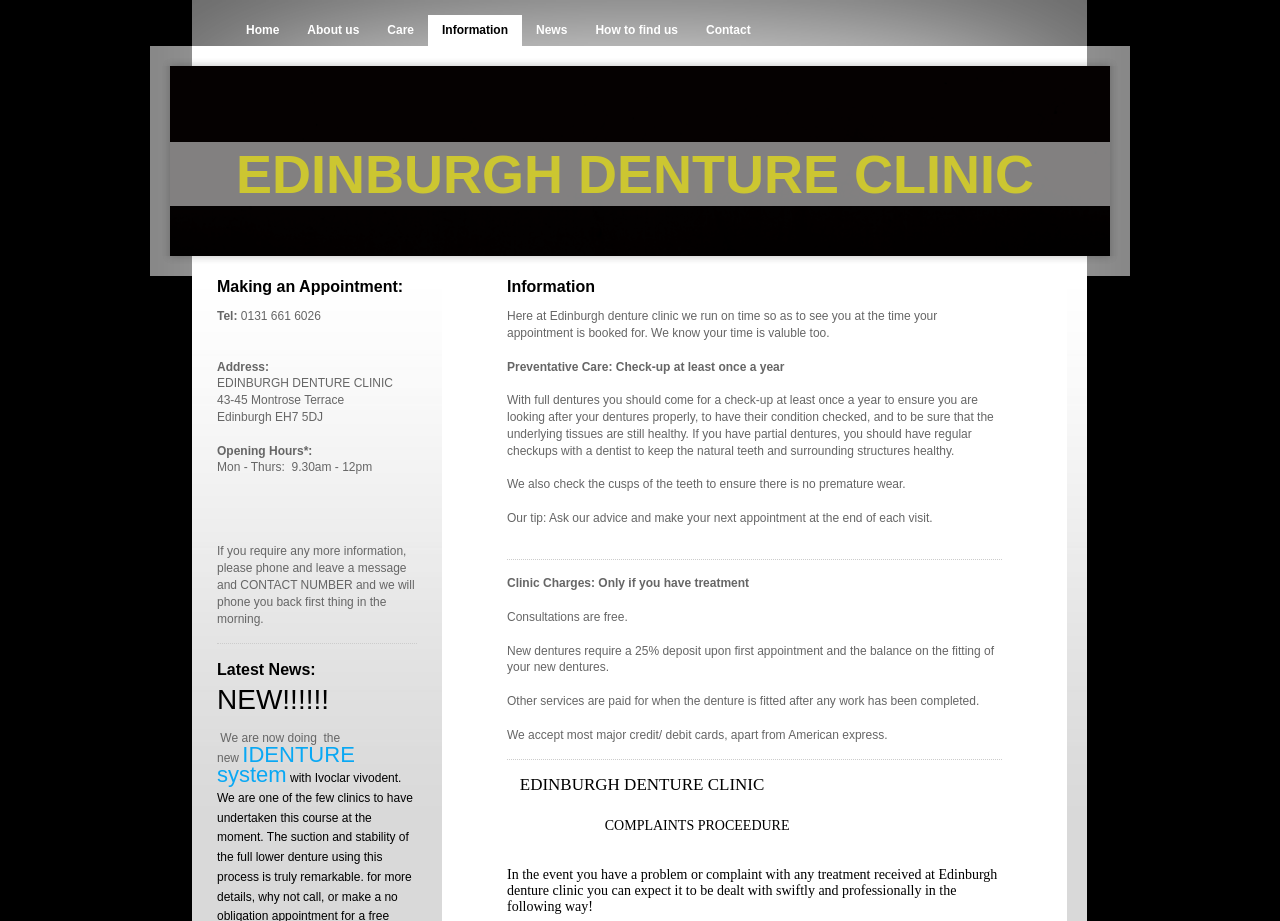Give a concise answer using one word or a phrase to the following question:
What is the address of the clinic?

43-45 Montrose Terrace, Edinburgh EH7 5DJ